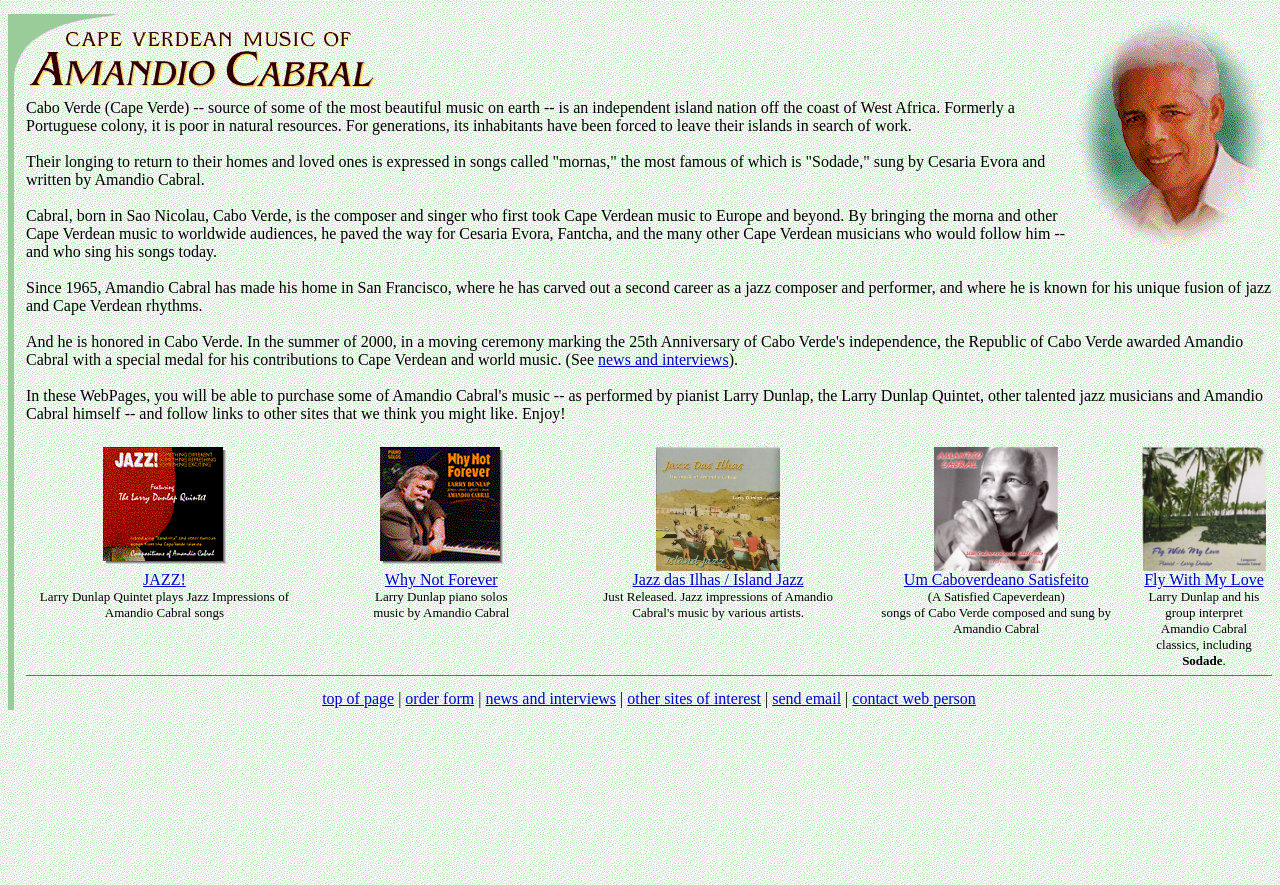What is the name of the song written by Amandio Cabral and sung by Cesaria Evora?
Refer to the image and respond with a one-word or short-phrase answer.

Sodade